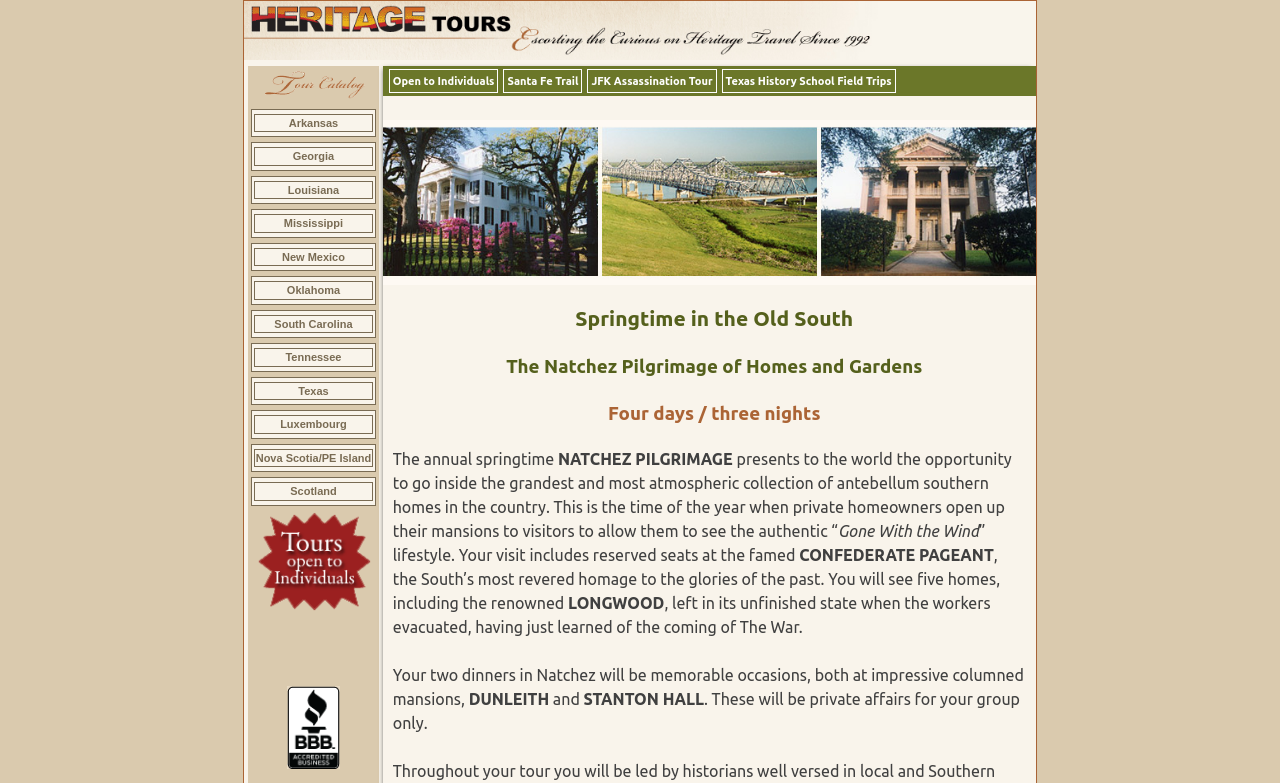How many homes are included in the 'Natchez Pilgrimage of Homes and Gardens' tour?
Using the image as a reference, give an elaborate response to the question.

According to the webpage, the 'Natchez Pilgrimage of Homes and Gardens' tour includes five homes, including the renowned 'LONGWOOD'.